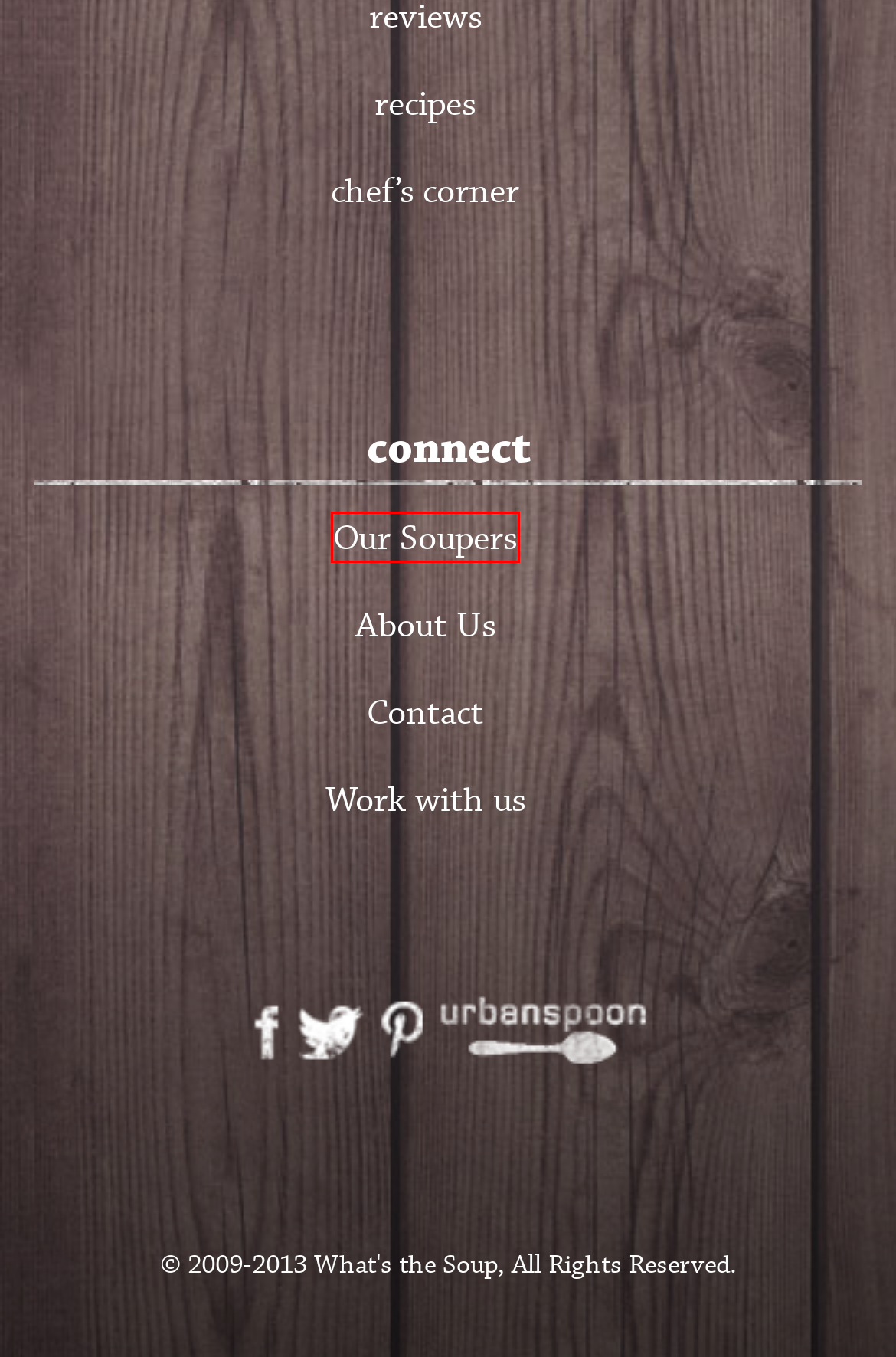You are provided with a screenshot of a webpage that has a red bounding box highlighting a UI element. Choose the most accurate webpage description that matches the new webpage after clicking the highlighted element. Here are your choices:
A. All Recipes - What's the Soup
B. Work with us - What's the Soup
C. Contact - What's the Soup
D. chef's corner - What's the Soup
E. Zomato
F. Chef Claudio Pirollo’s French Onion Soup - What's the Soup
G. About Us - What's the Soup
H. Our Soupers - What's the Soup

H